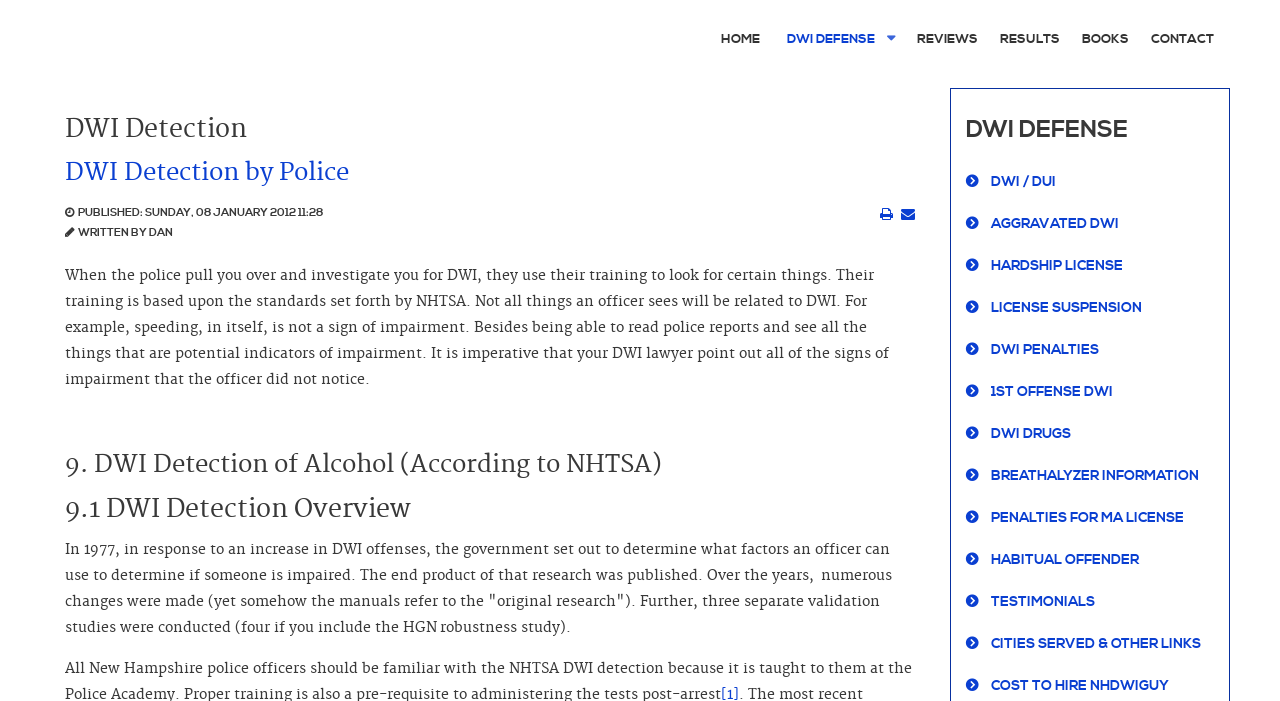What is the author of the article on this webpage?
Kindly offer a comprehensive and detailed response to the question.

I looked at the description list detail and found the text 'WRITTEN BY DAN', which indicates that the author of the article is DAN.